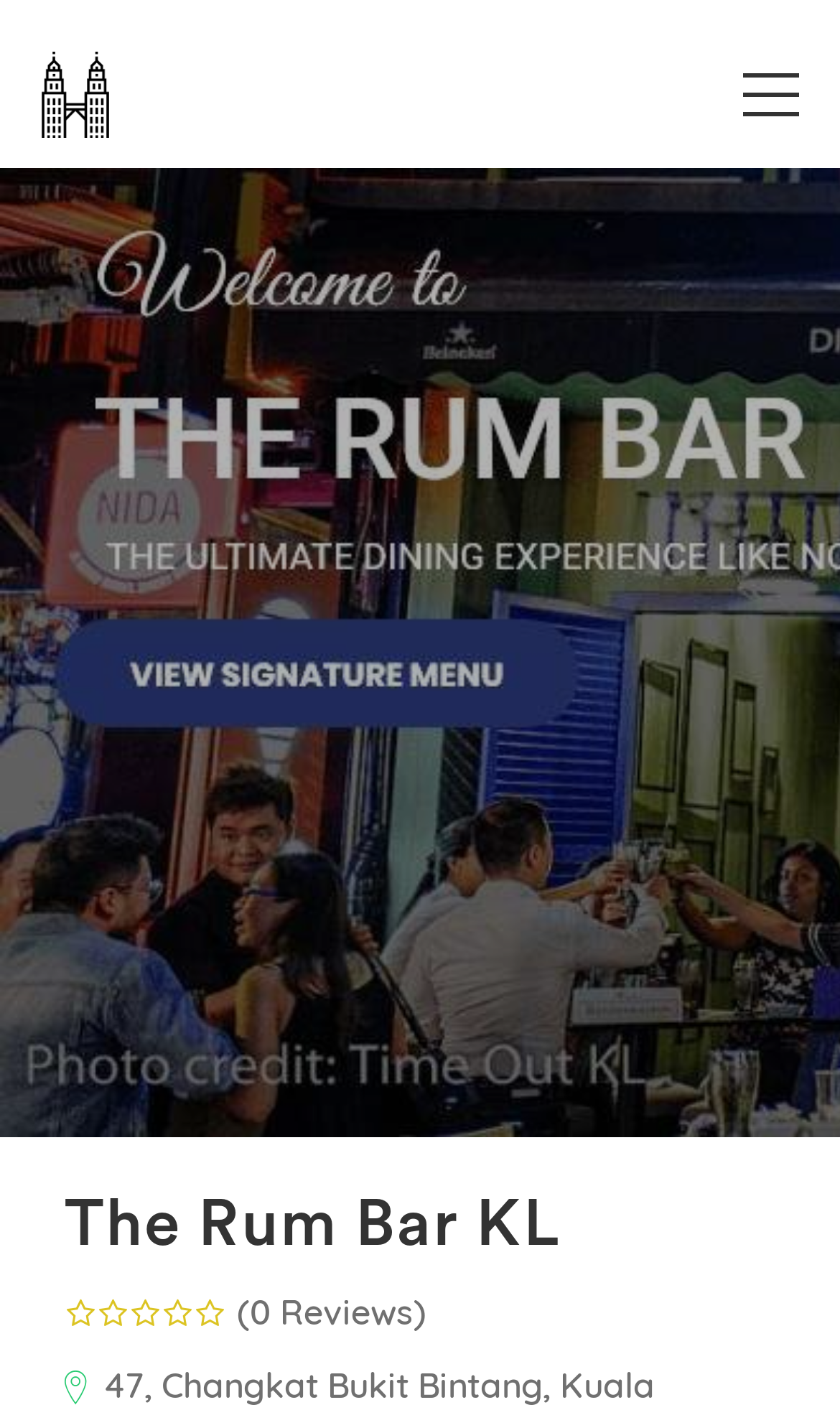Locate the bounding box coordinates of the UI element described by: "parent_node: Malaysia Business Directory". Provide the coordinates as four float numbers between 0 and 1, formatted as [left, top, right, bottom].

[0.038, 0.021, 0.141, 0.098]